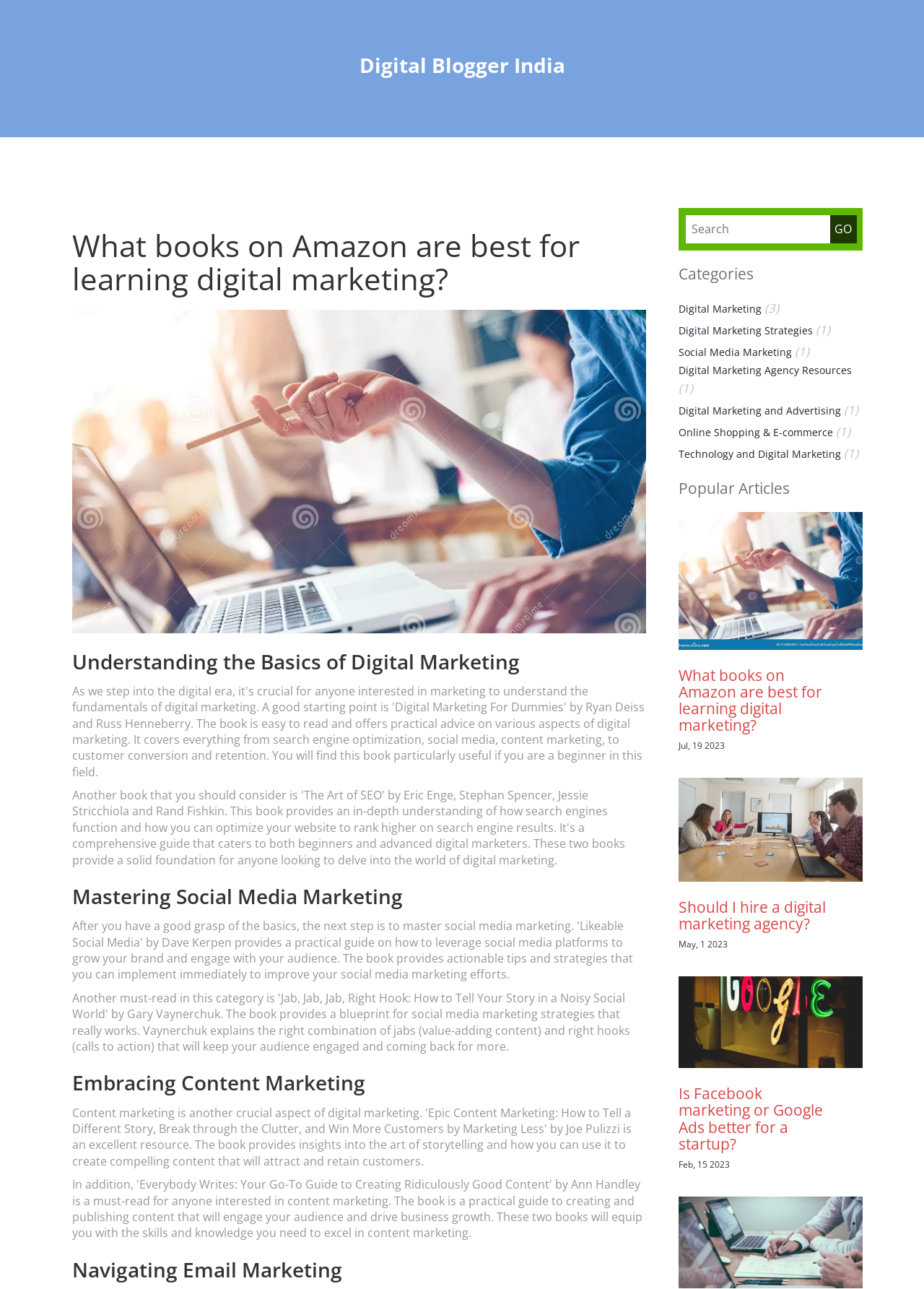Show the bounding box coordinates for the element that needs to be clicked to execute the following instruction: "Click on the 'GO' button". Provide the coordinates in the form of four float numbers between 0 and 1, i.e., [left, top, right, bottom].

[0.898, 0.166, 0.927, 0.188]